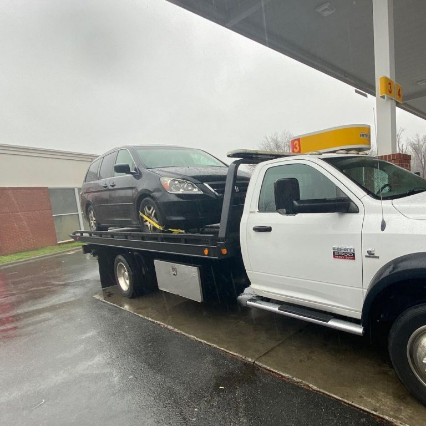Explain the image in a detailed way.

This image depicts a white flatbed tow truck parked at a service station, showcasing a black minivan loaded onto its bed. The scene is set under a dreary sky, indicating wet weather conditions, which may suggest the need for towing assistance due to vehicle issues caused by the rain. The tow truck, equipped for transporting vehicles, highlights the capability of local towing services in Cleveland, as advertised. This visual encapsulates the accessibility and readiness of emergency towing services available 24/7, emphasizing prompt support for those in need of roadside assistance.